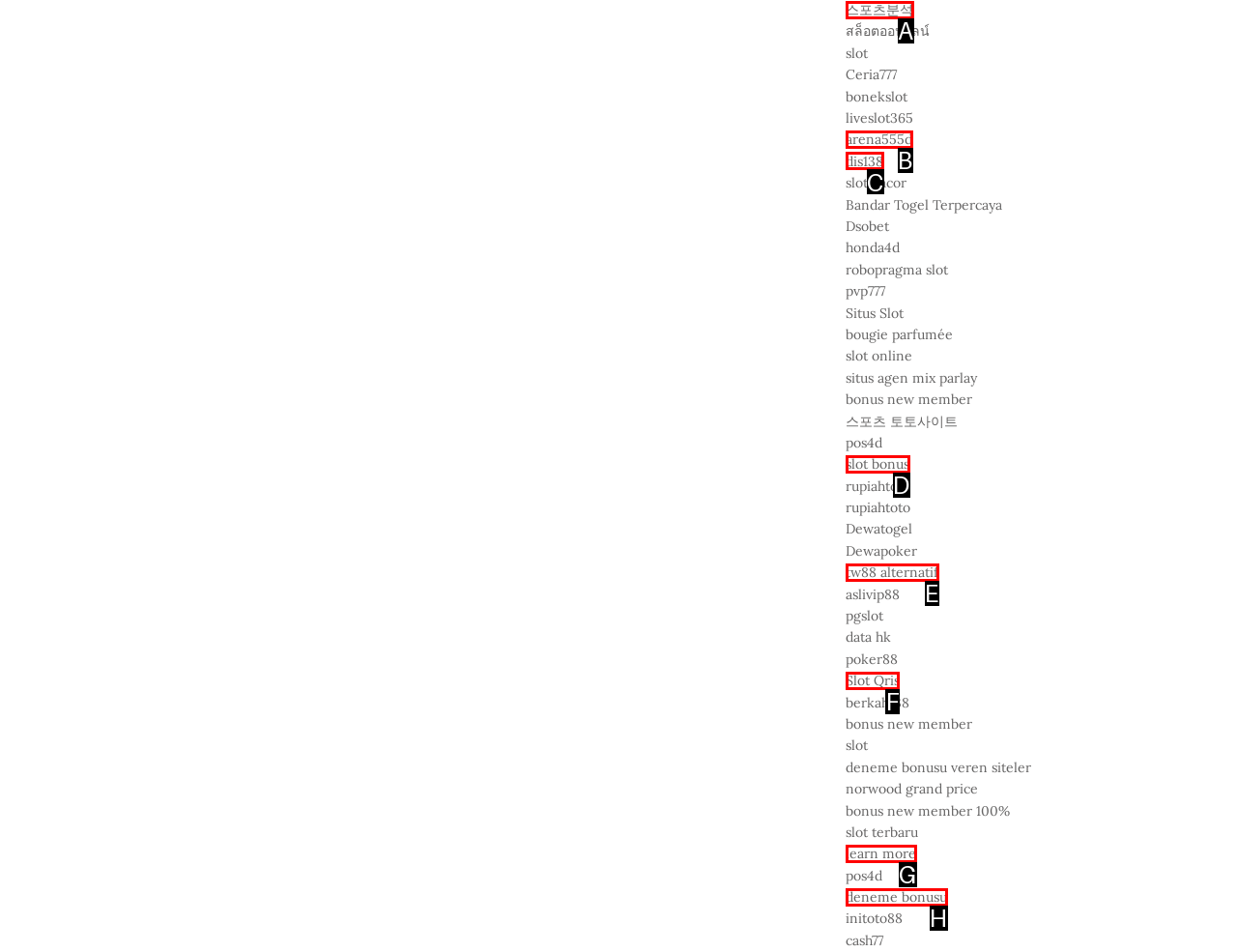Choose the HTML element to click for this instruction: Visit Slot Qris website Answer with the letter of the correct choice from the given options.

F